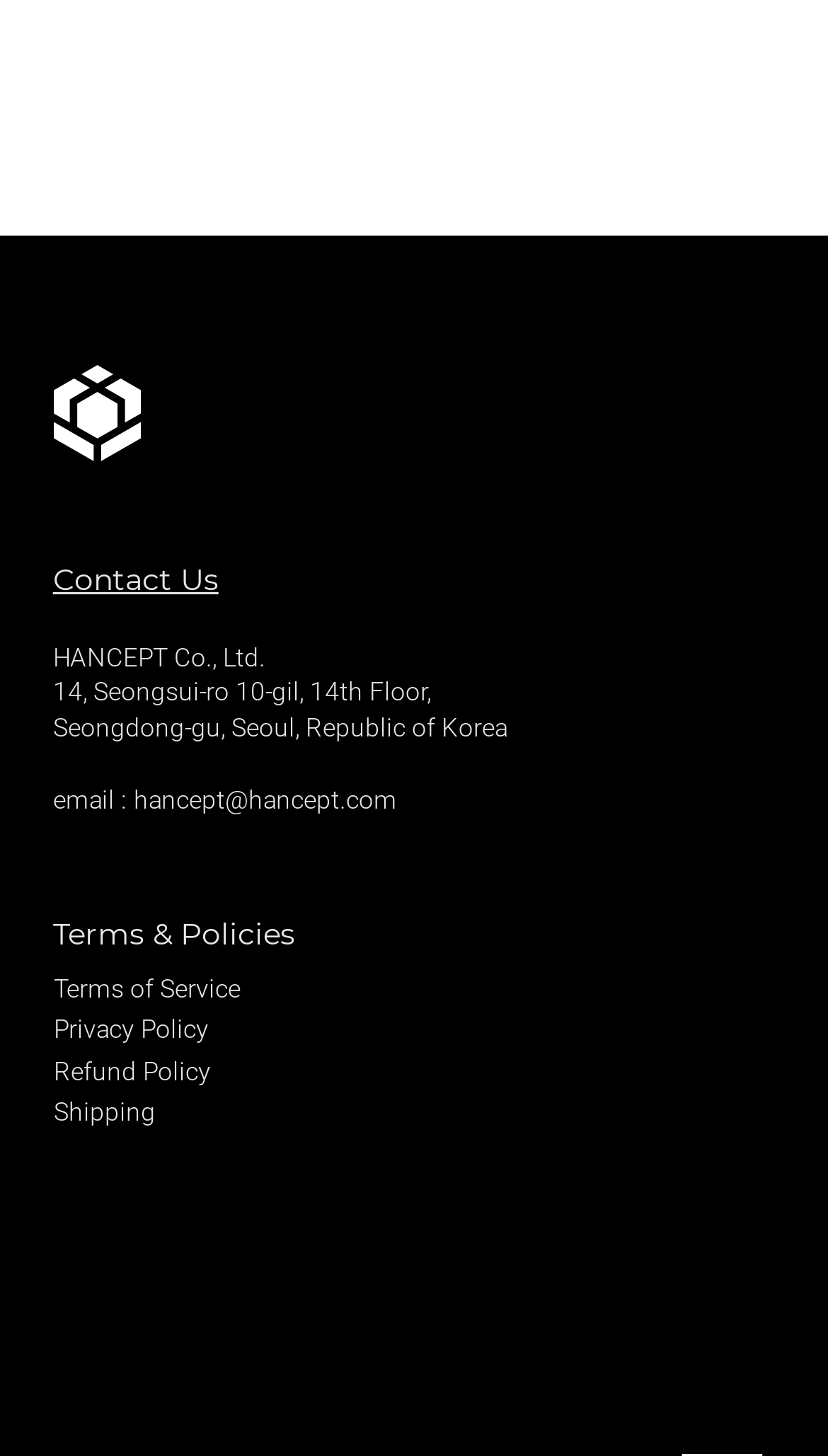Please identify the bounding box coordinates of the element that needs to be clicked to execute the following command: "Click Contact Us". Provide the bounding box using four float numbers between 0 and 1, formatted as [left, top, right, bottom].

[0.064, 0.384, 0.264, 0.411]